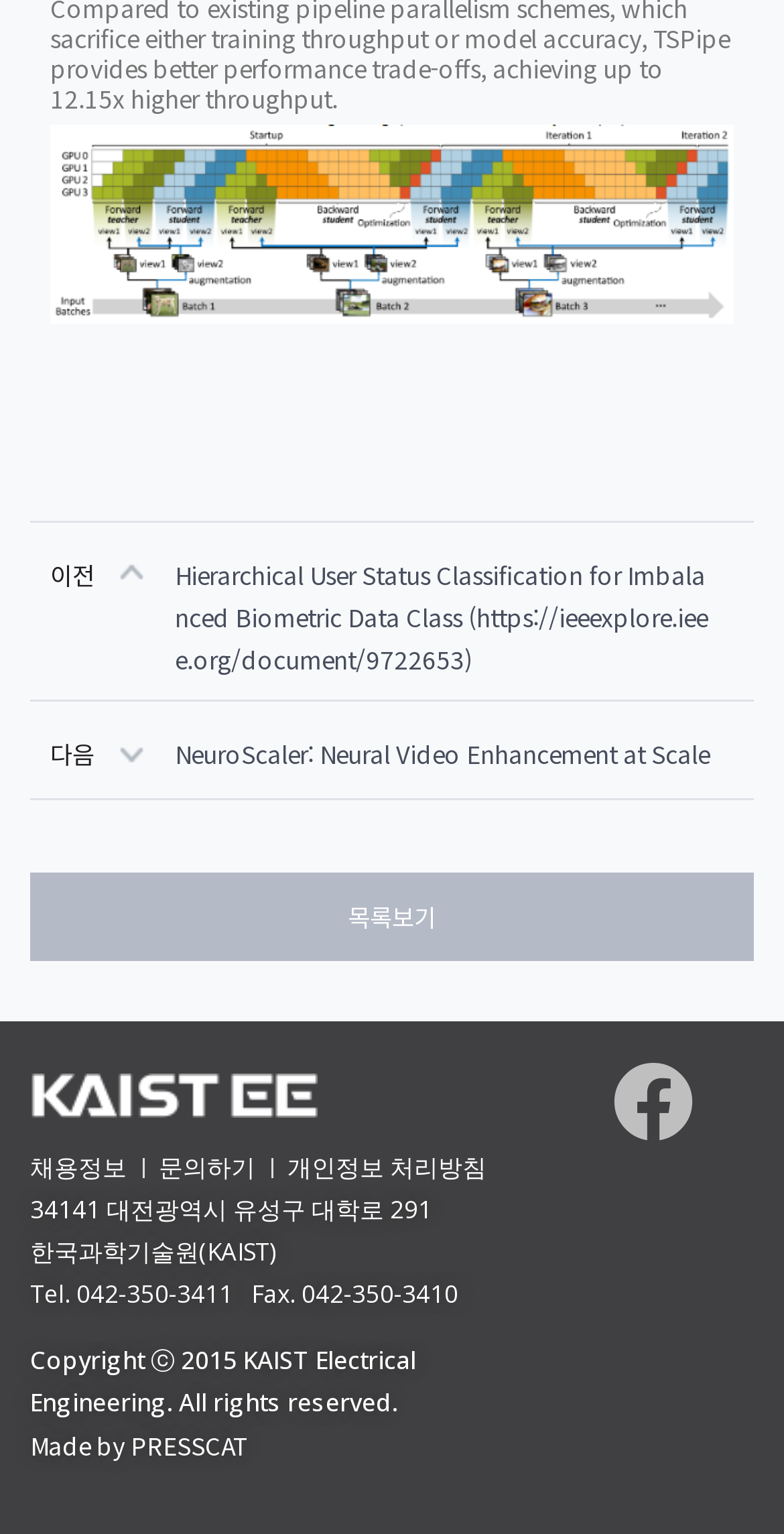Find the bounding box coordinates for the HTML element described as: "Made by PRESSCAT". The coordinates should consist of four float values between 0 and 1, i.e., [left, top, right, bottom].

[0.038, 0.931, 0.315, 0.953]